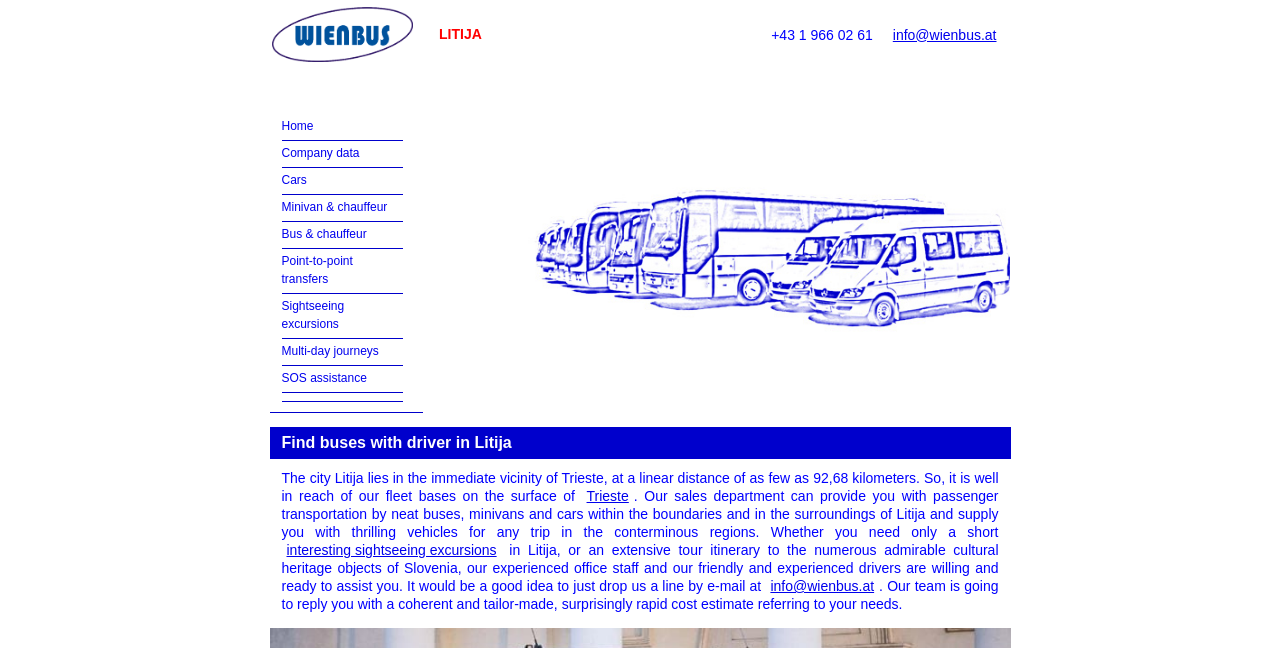Predict the bounding box coordinates of the area that should be clicked to accomplish the following instruction: "Click the link to send an email". The bounding box coordinates should consist of four float numbers between 0 and 1, i.e., [left, top, right, bottom].

[0.697, 0.041, 0.779, 0.066]